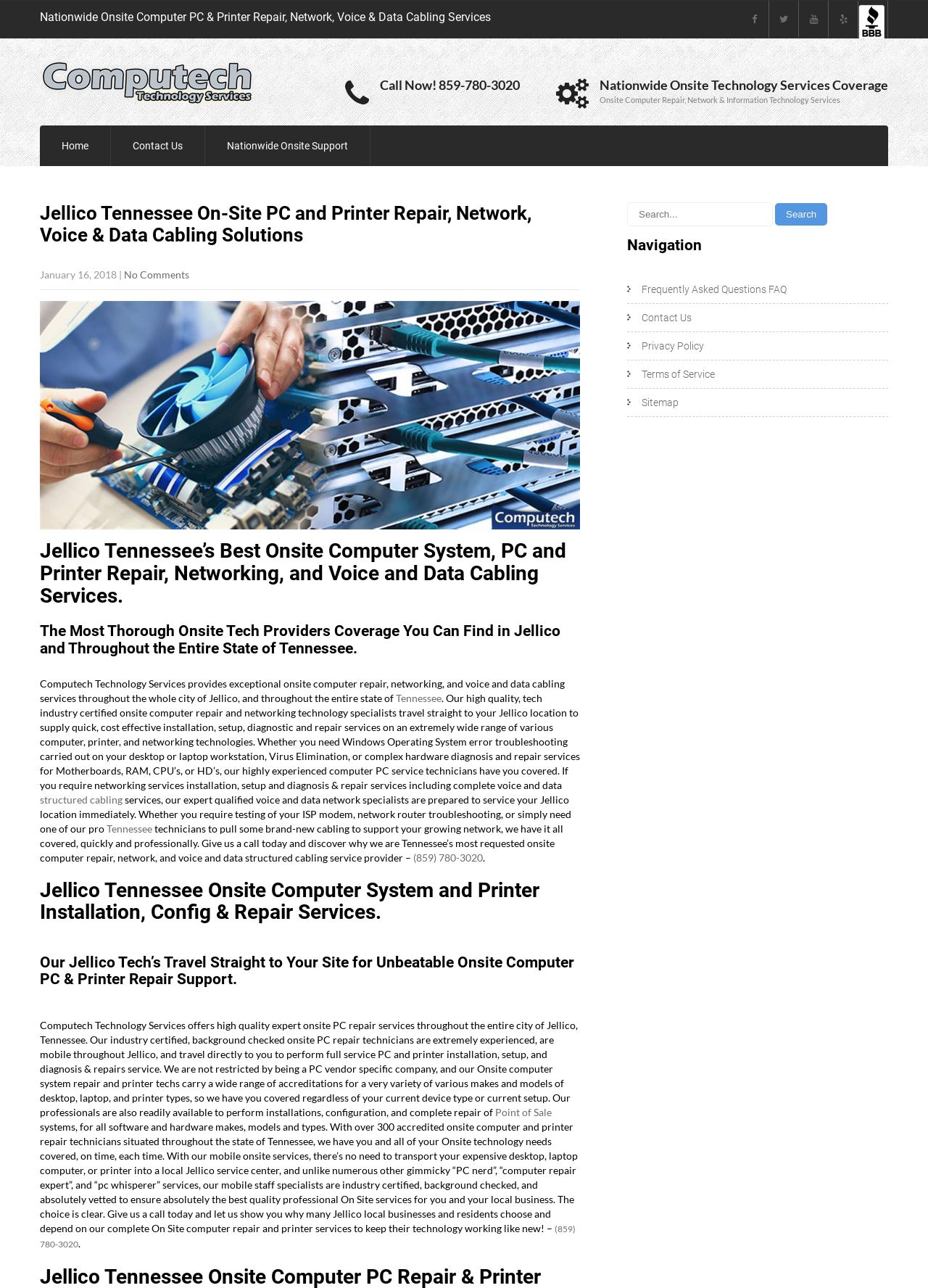Determine the bounding box coordinates for the area you should click to complete the following instruction: "Click for the BBB Business Review".

[0.925, 0.001, 0.957, 0.029]